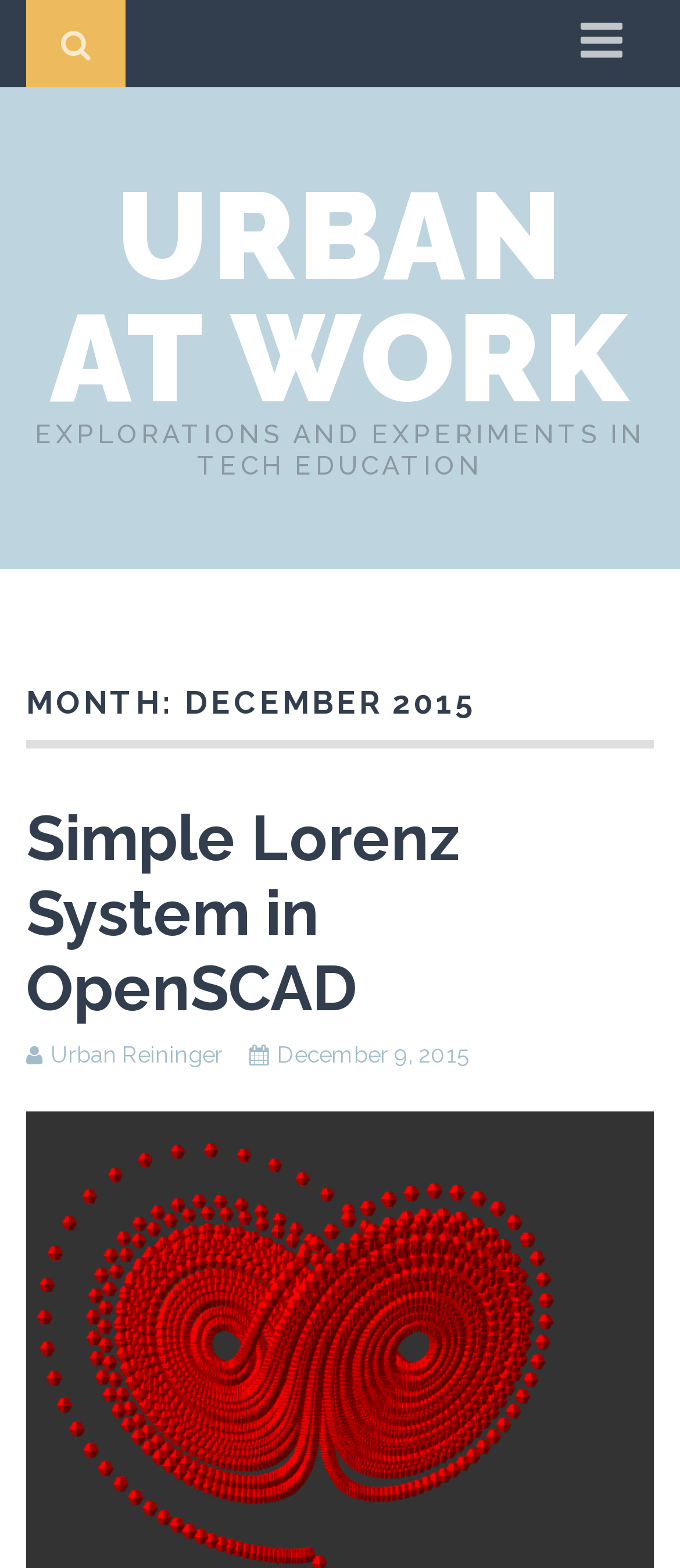Provide the text content of the webpage's main heading.

MONTH: DECEMBER 2015